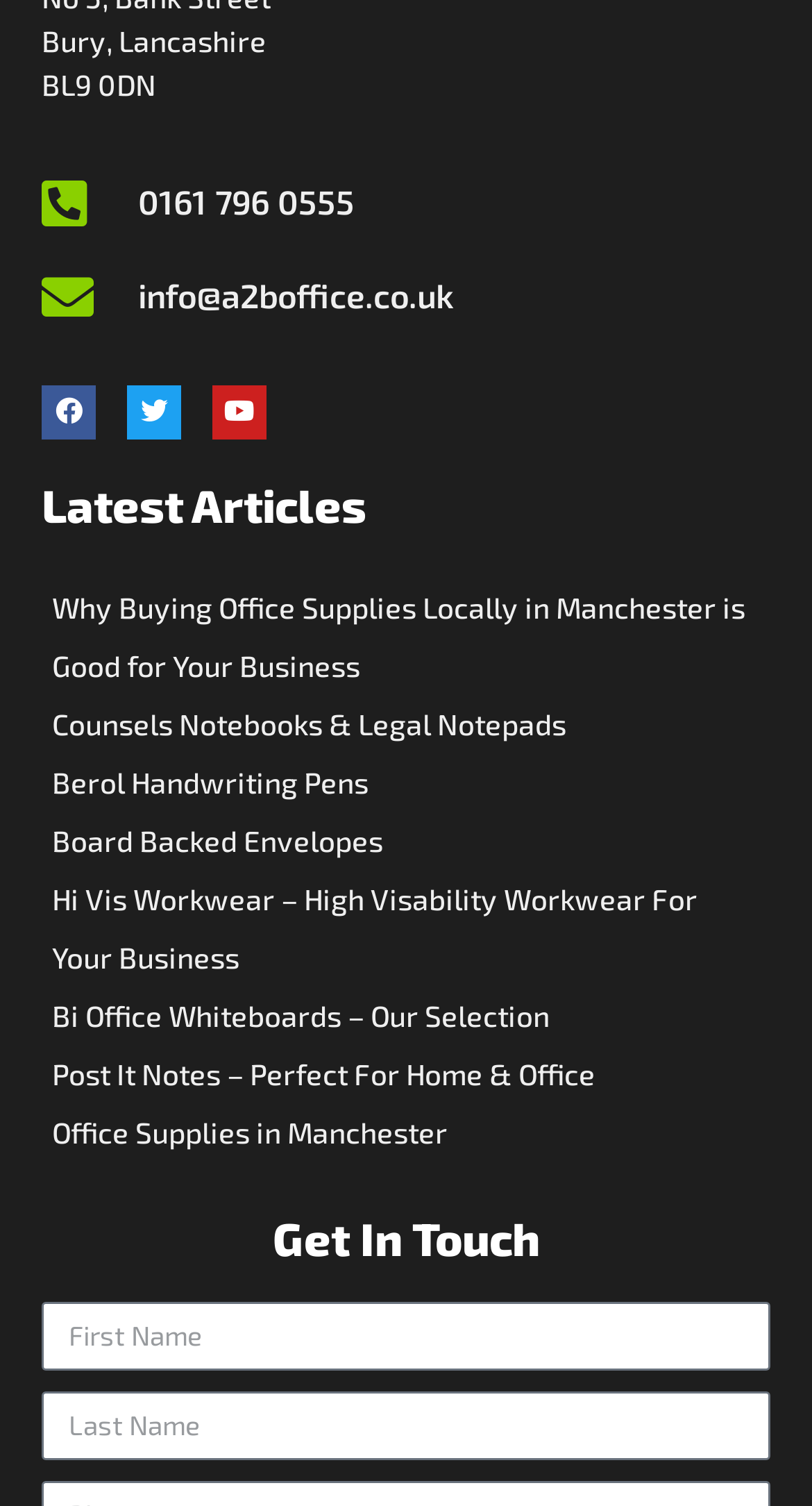Please find the bounding box coordinates of the clickable region needed to complete the following instruction: "Fill in the first name". The bounding box coordinates must consist of four float numbers between 0 and 1, i.e., [left, top, right, bottom].

[0.051, 0.864, 0.949, 0.91]